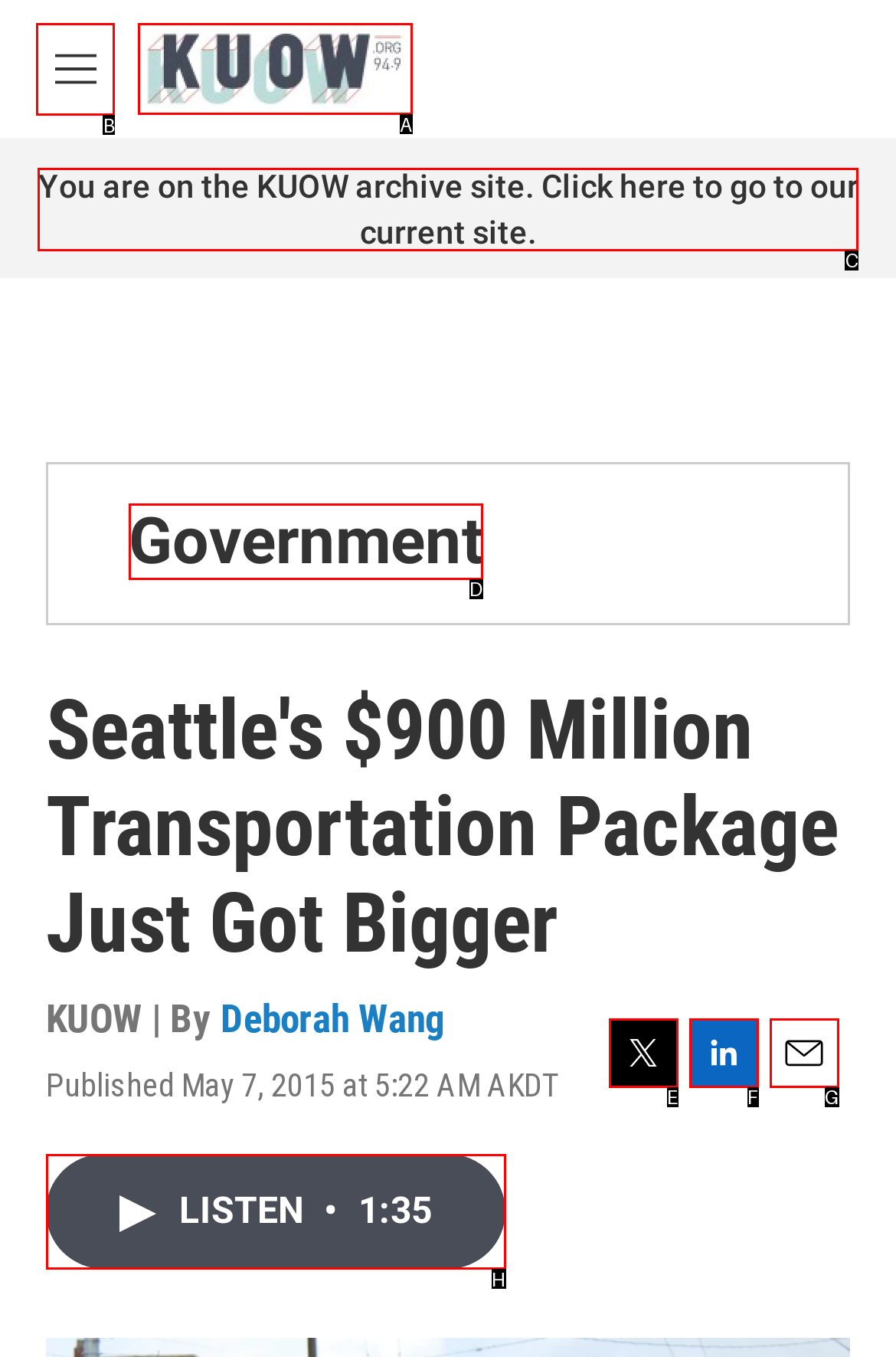Identify the HTML element that should be clicked to accomplish the task: Visit the koora live page
Provide the option's letter from the given choices.

None